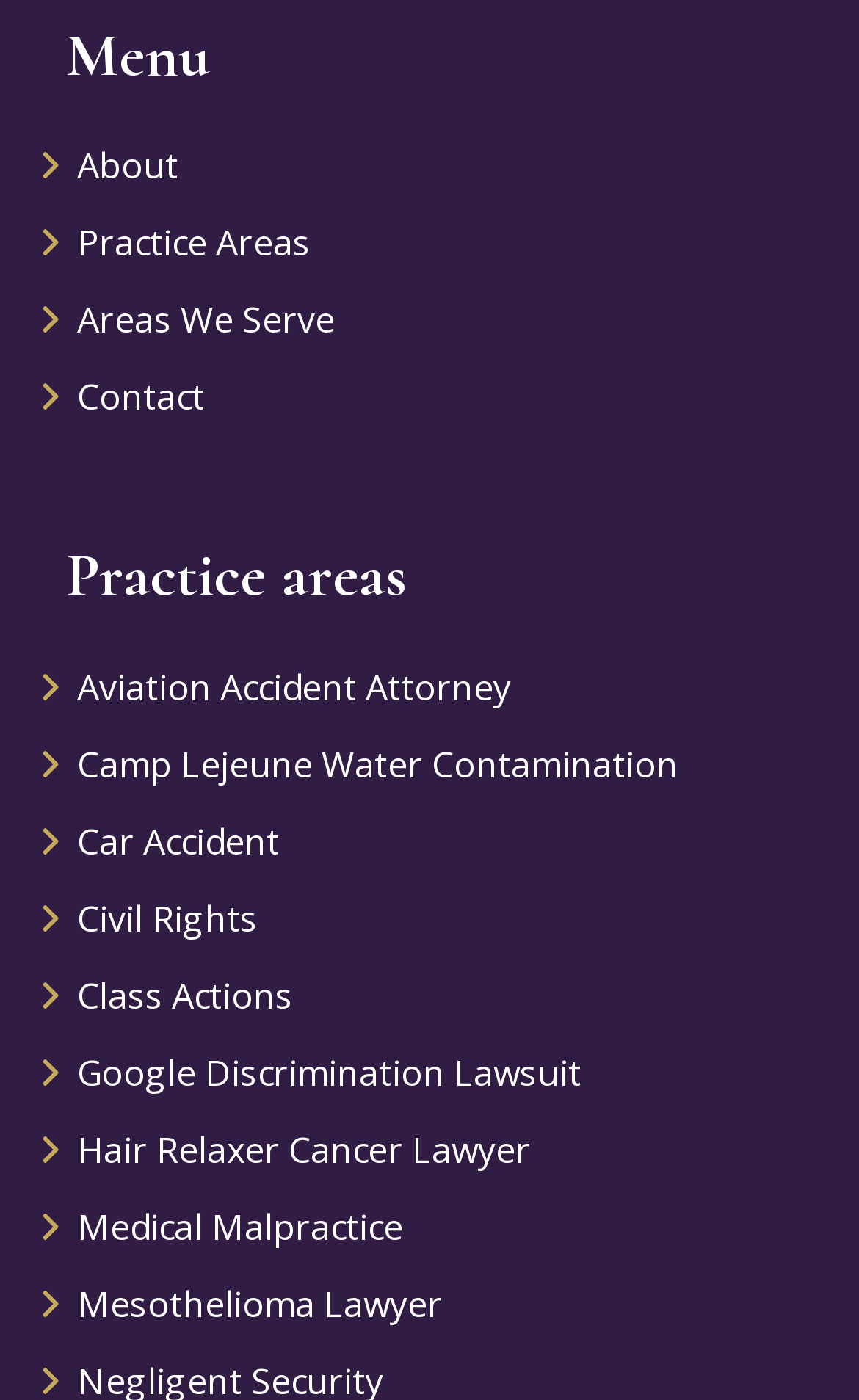Determine the bounding box coordinates of the clickable element to complete this instruction: "View Practice areas". Provide the coordinates in the format of four float numbers between 0 and 1, [left, top, right, bottom].

[0.038, 0.359, 0.962, 0.464]